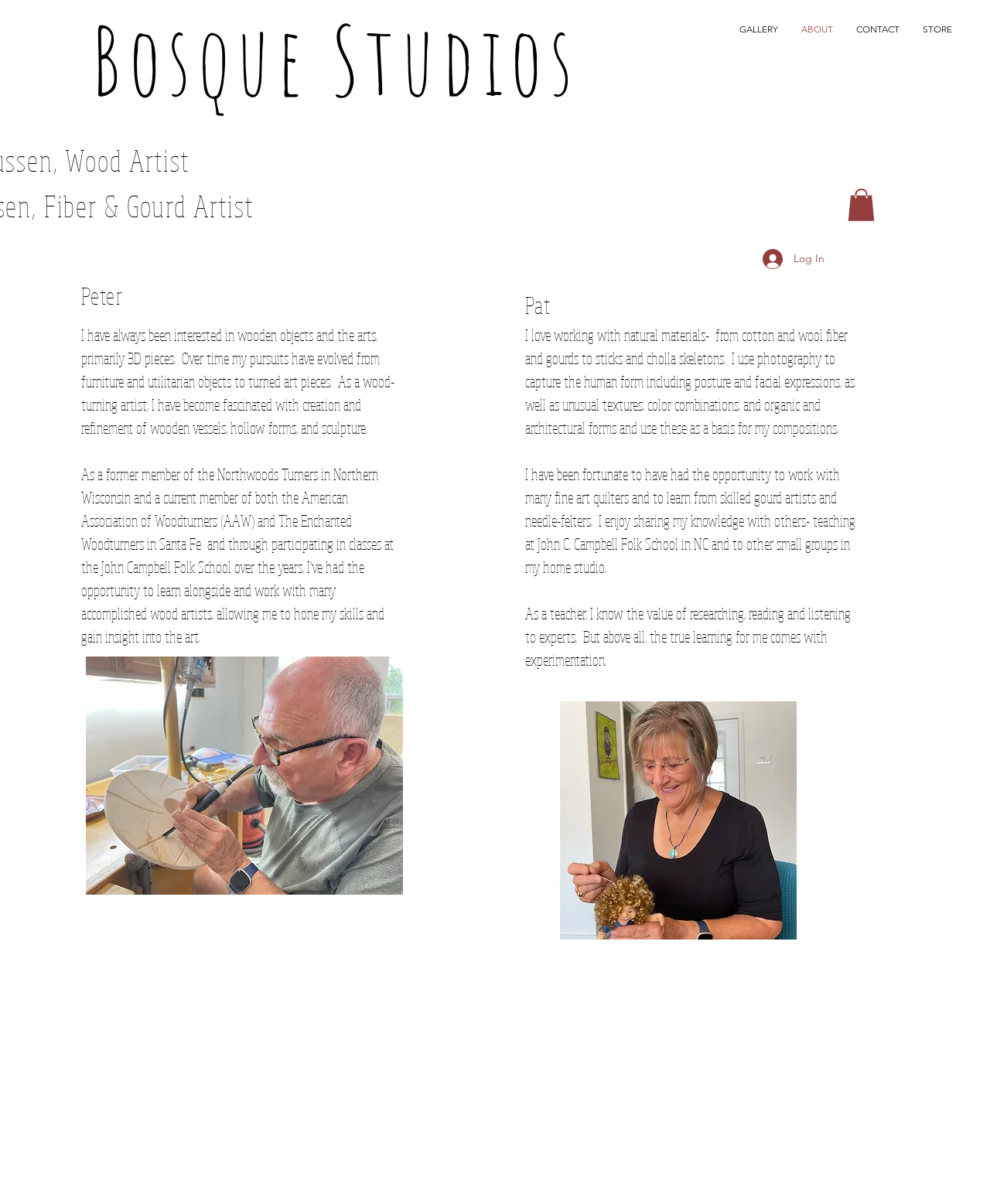Provide a single word or phrase answer to the question: 
How many images are there on the page?

3